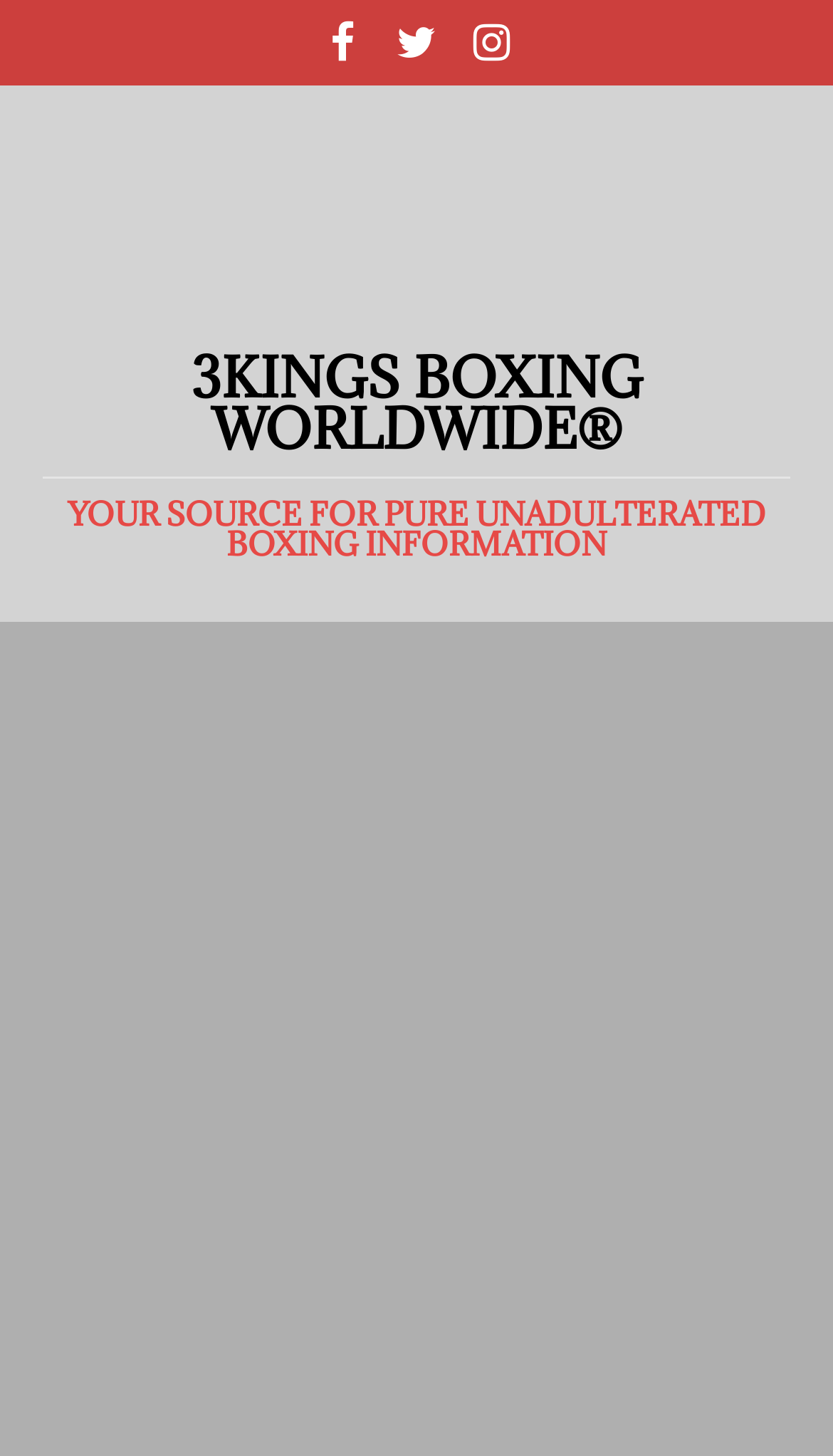What is the tagline of the 3Kings Boxing website?
Look at the screenshot and respond with one word or a short phrase.

YOUR SOURCE FOR PURE UNADULTERATED BOXING INFORMATION